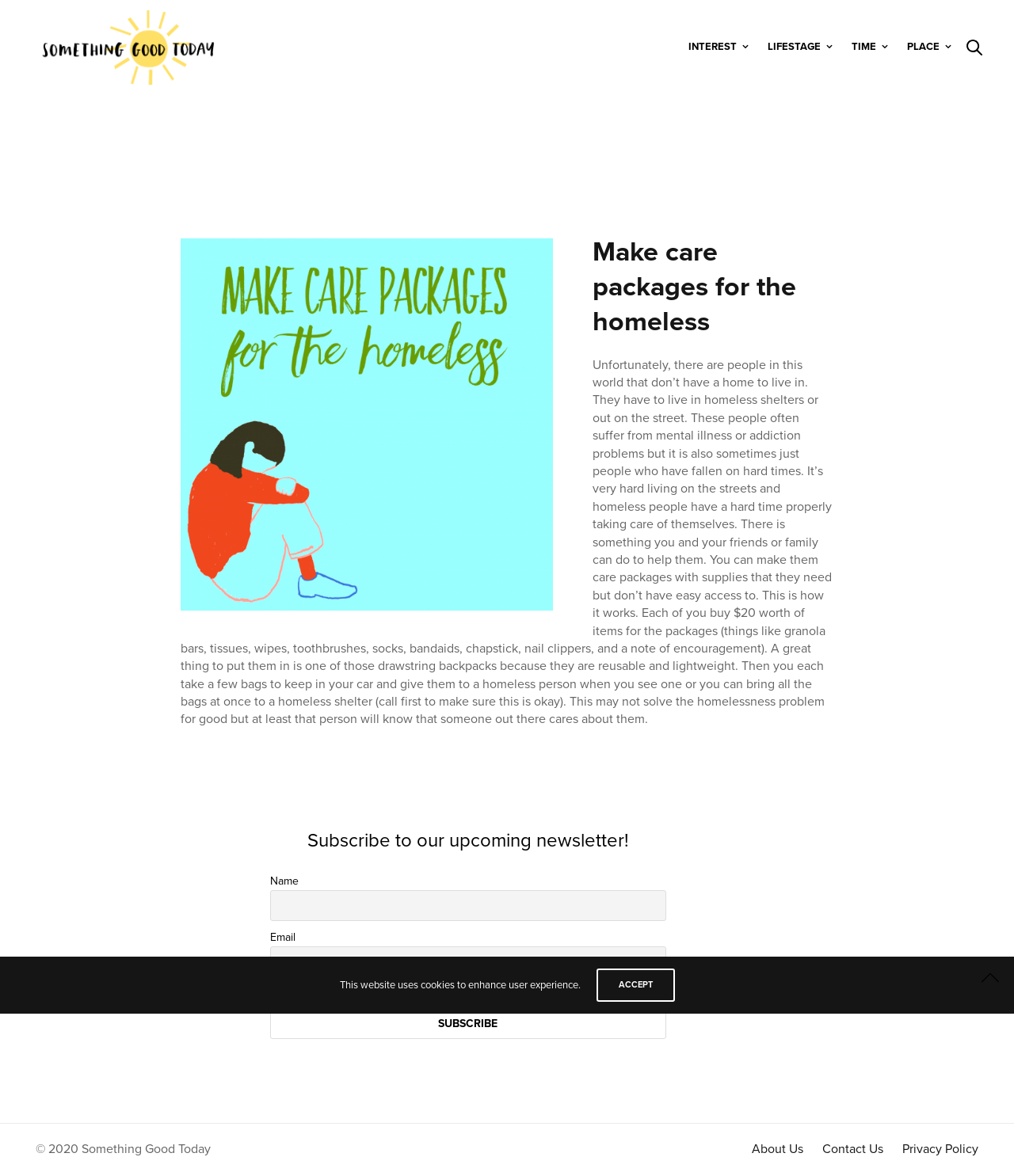Calculate the bounding box coordinates for the UI element based on the following description: "INTEREST". Ensure the coordinates are four float numbers between 0 and 1, i.e., [left, top, right, bottom].

[0.679, 0.029, 0.738, 0.052]